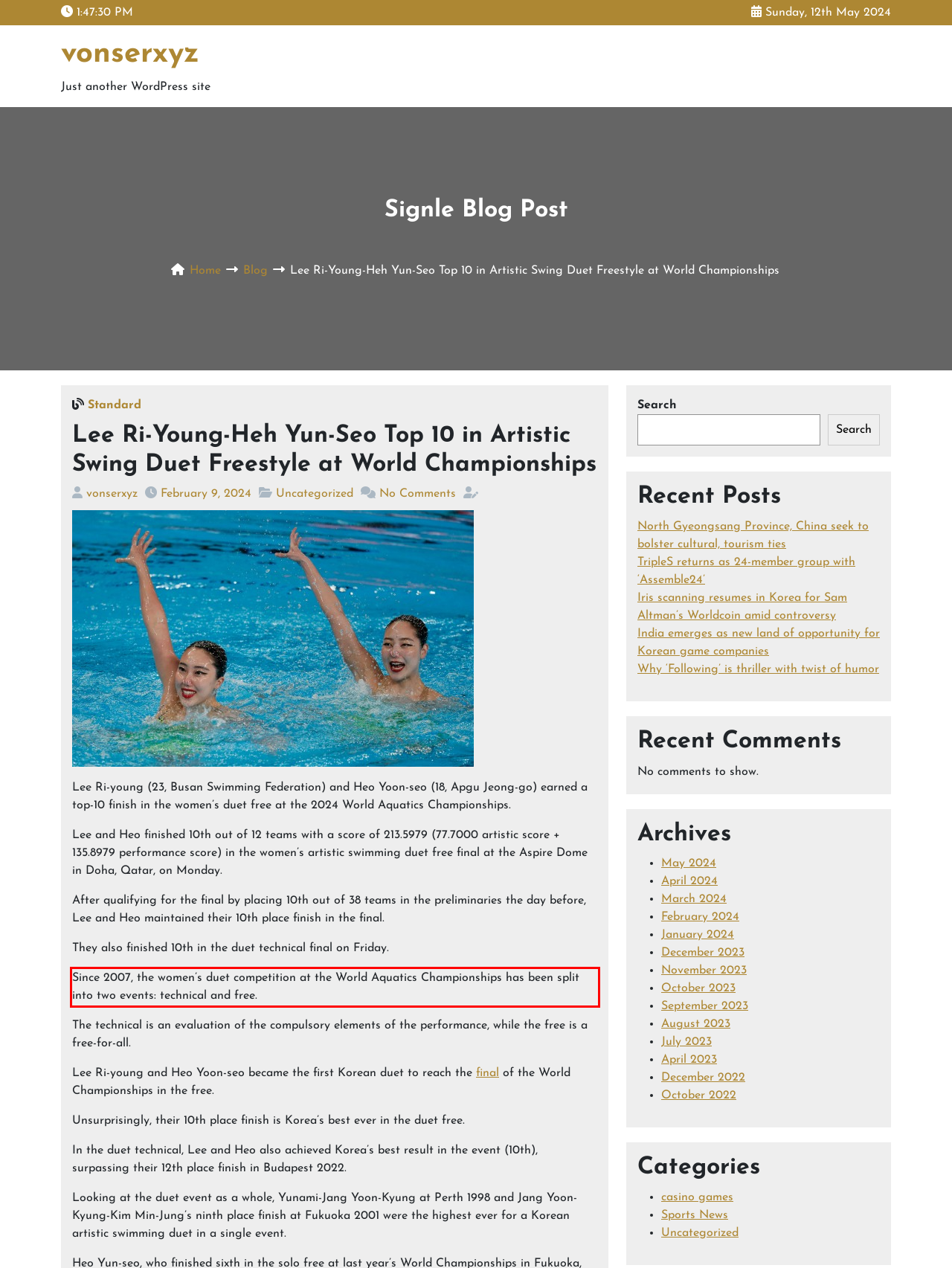Examine the webpage screenshot, find the red bounding box, and extract the text content within this marked area.

Since 2007, the women’s duet competition at the World Aquatics Championships has been split into two events: technical and free.